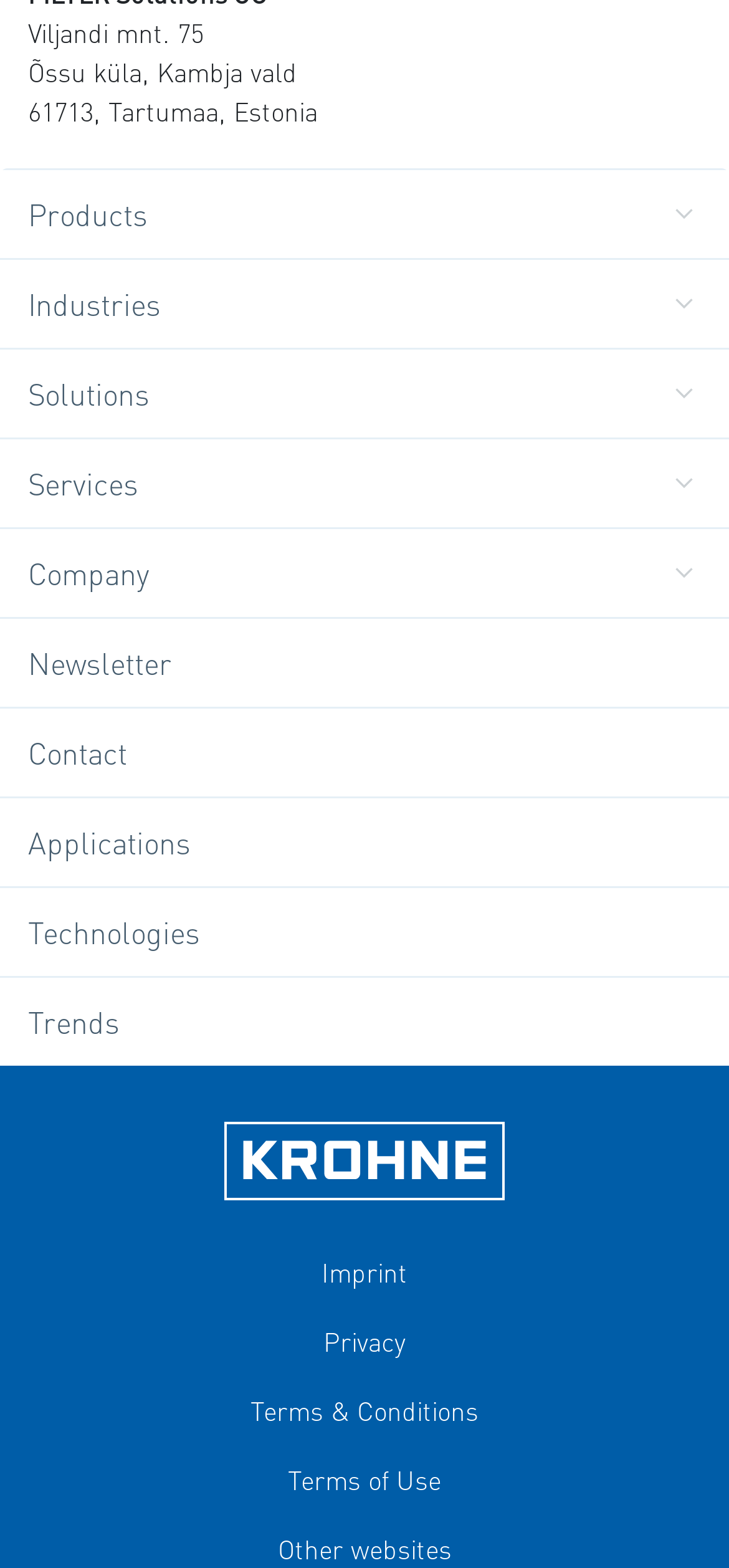Reply to the question with a single word or phrase:
What is the name of the company?

Krohne